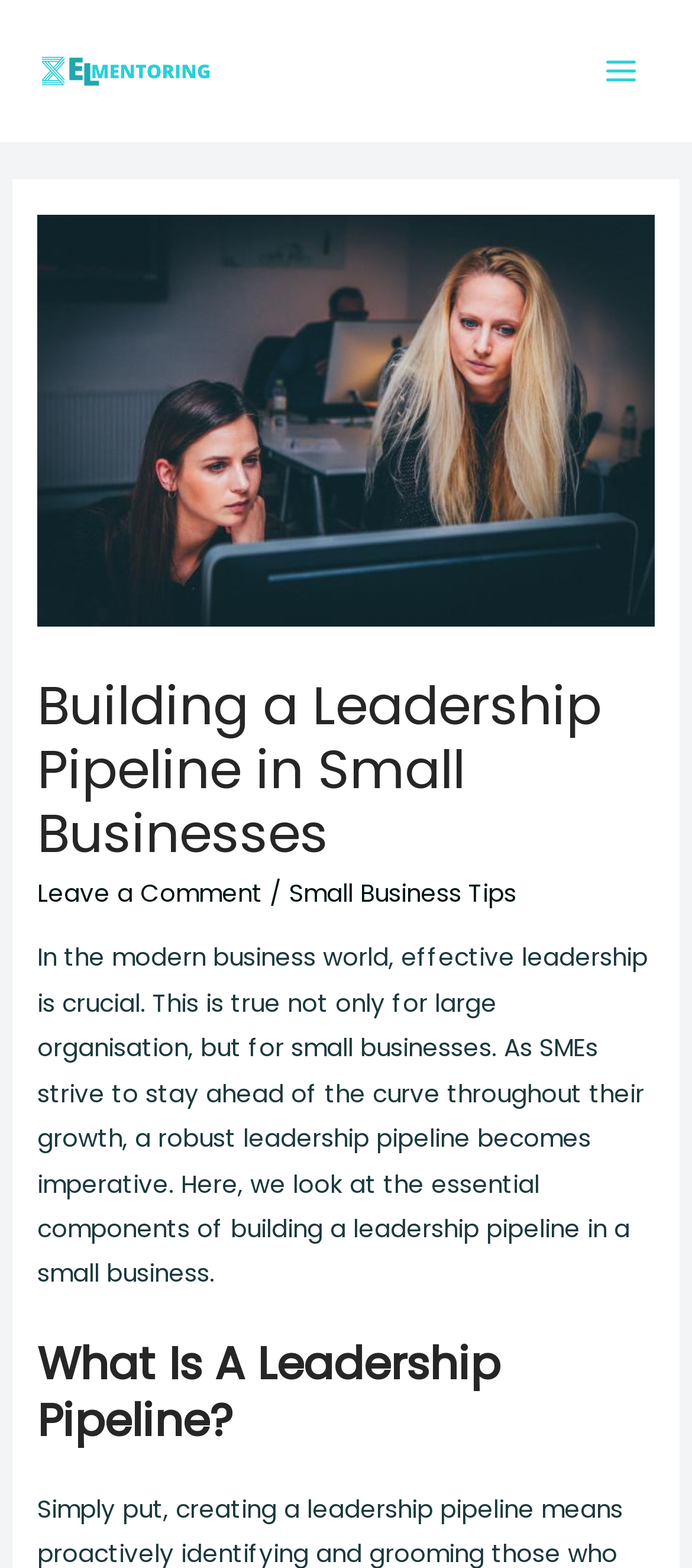Using the given element description, provide the bounding box coordinates (top-left x, top-left y, bottom-right x, bottom-right y) for the corresponding UI element in the screenshot: Pulleys & Belts

None